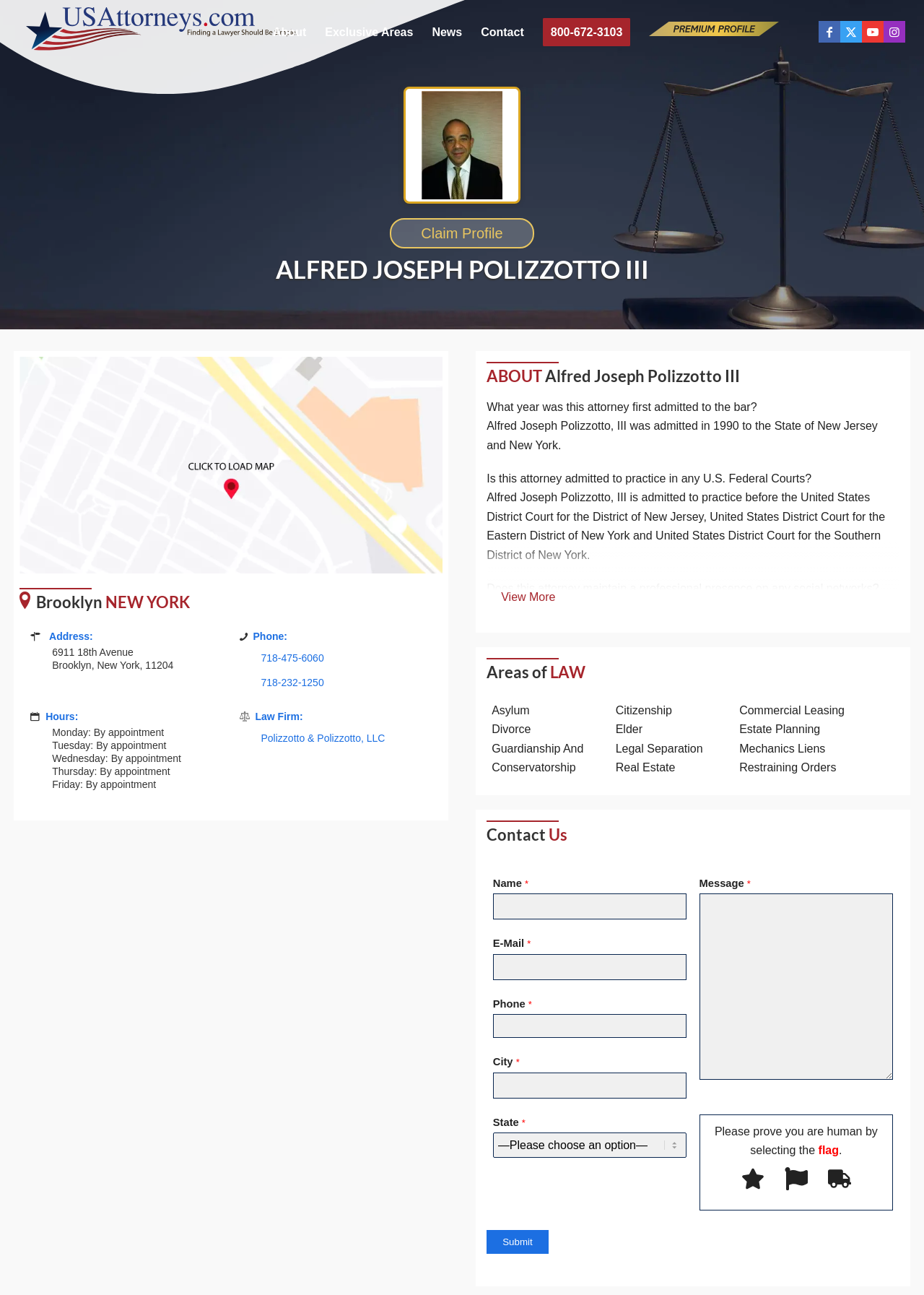What areas of law does Alfred Joseph Polizzotto III practice?
Provide a thorough and detailed answer to the question.

The answer can be found in the section 'Areas of LAW' where it lists multiple areas of law, including 'Asylum', 'Citizenship', 'Commercial Leasing', and more.